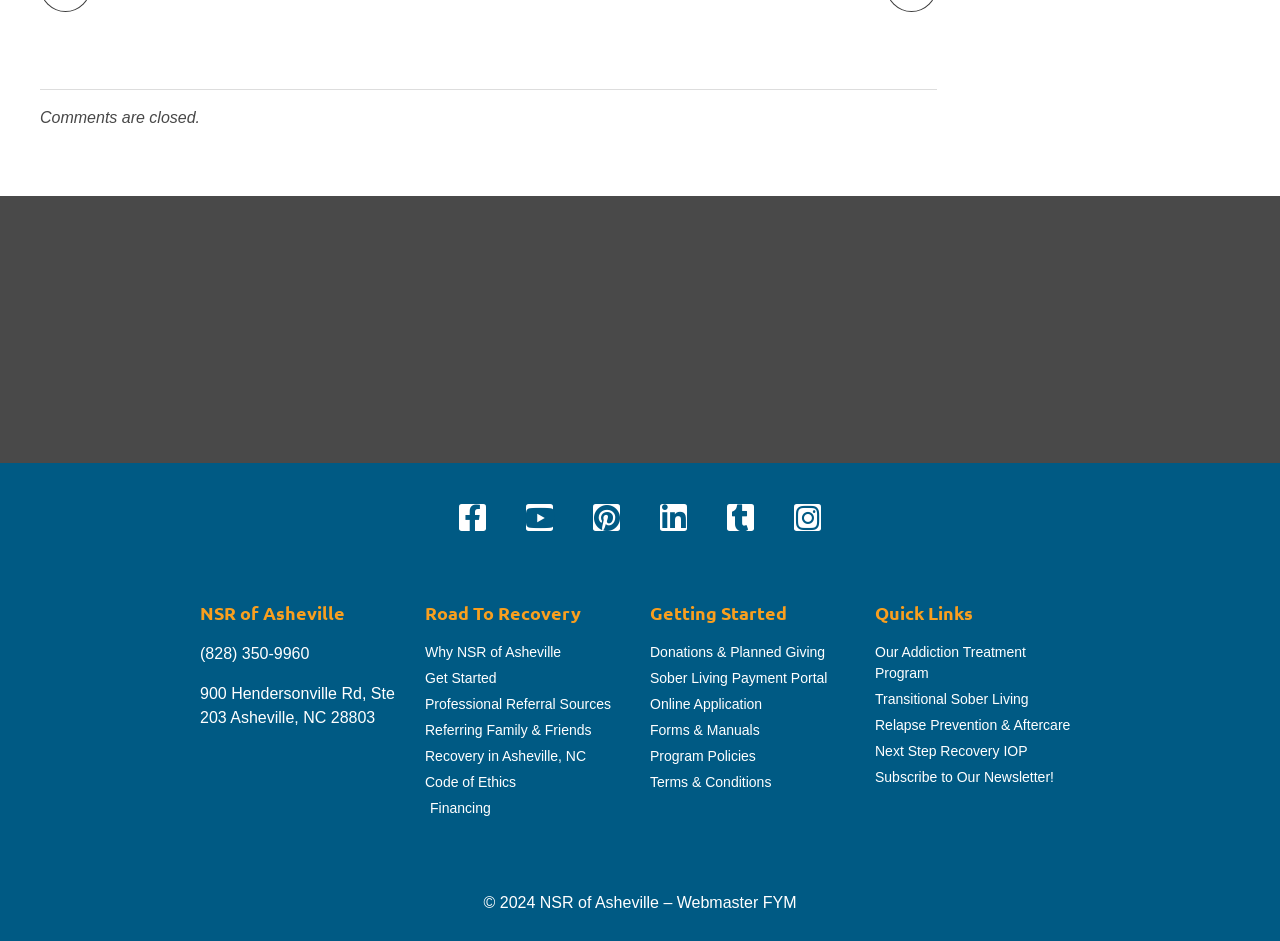Identify the bounding box coordinates necessary to click and complete the given instruction: "Click the Facebook link".

[0.359, 0.536, 0.38, 0.564]